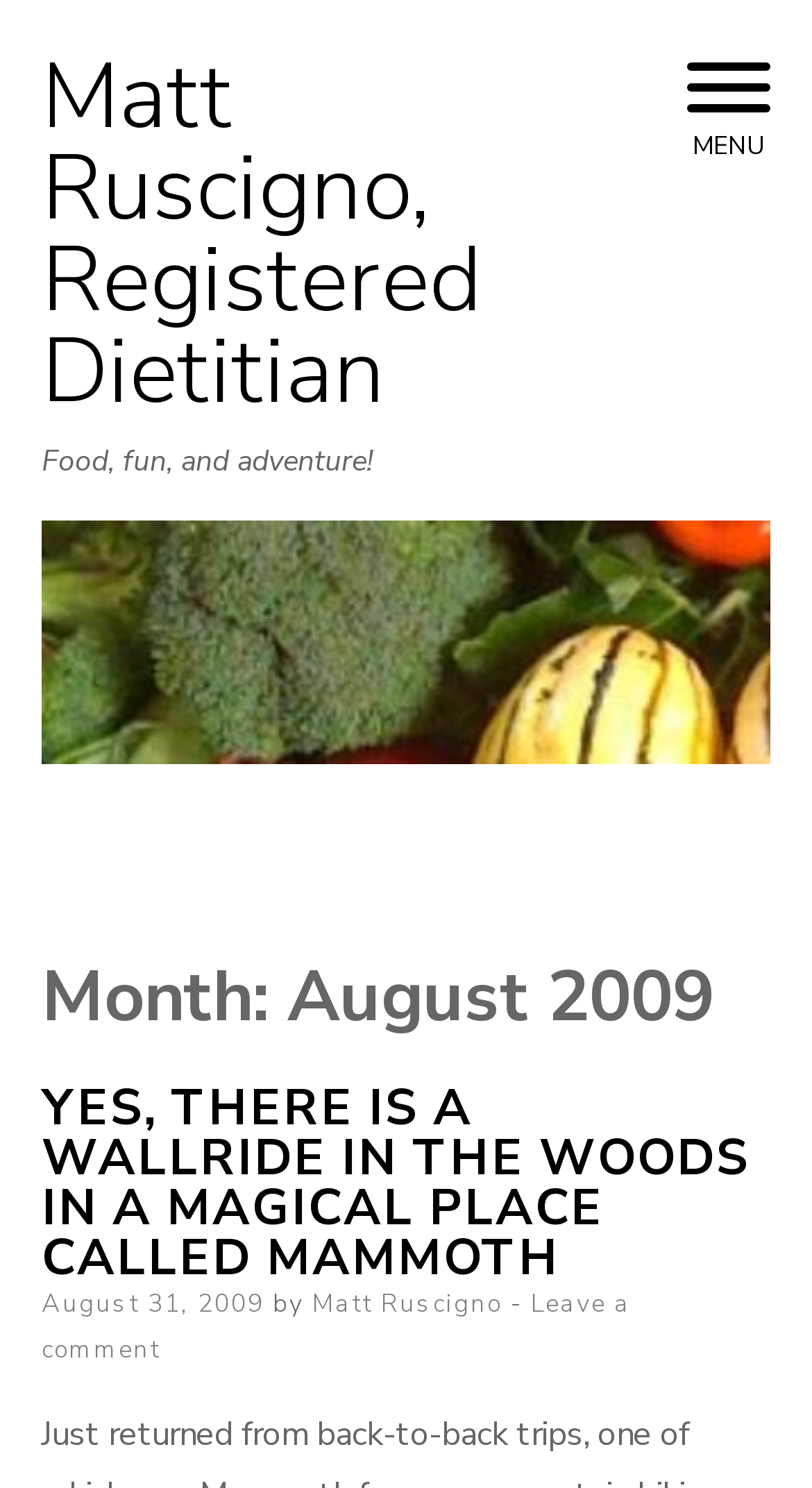What is the theme of the blog?
Carefully analyze the image and provide a detailed answer to the question.

The answer can be found by looking at the StaticText element with the text 'Food, fun, and adventure!' which is a prominent element on the page, indicating that it is the theme of the blog.